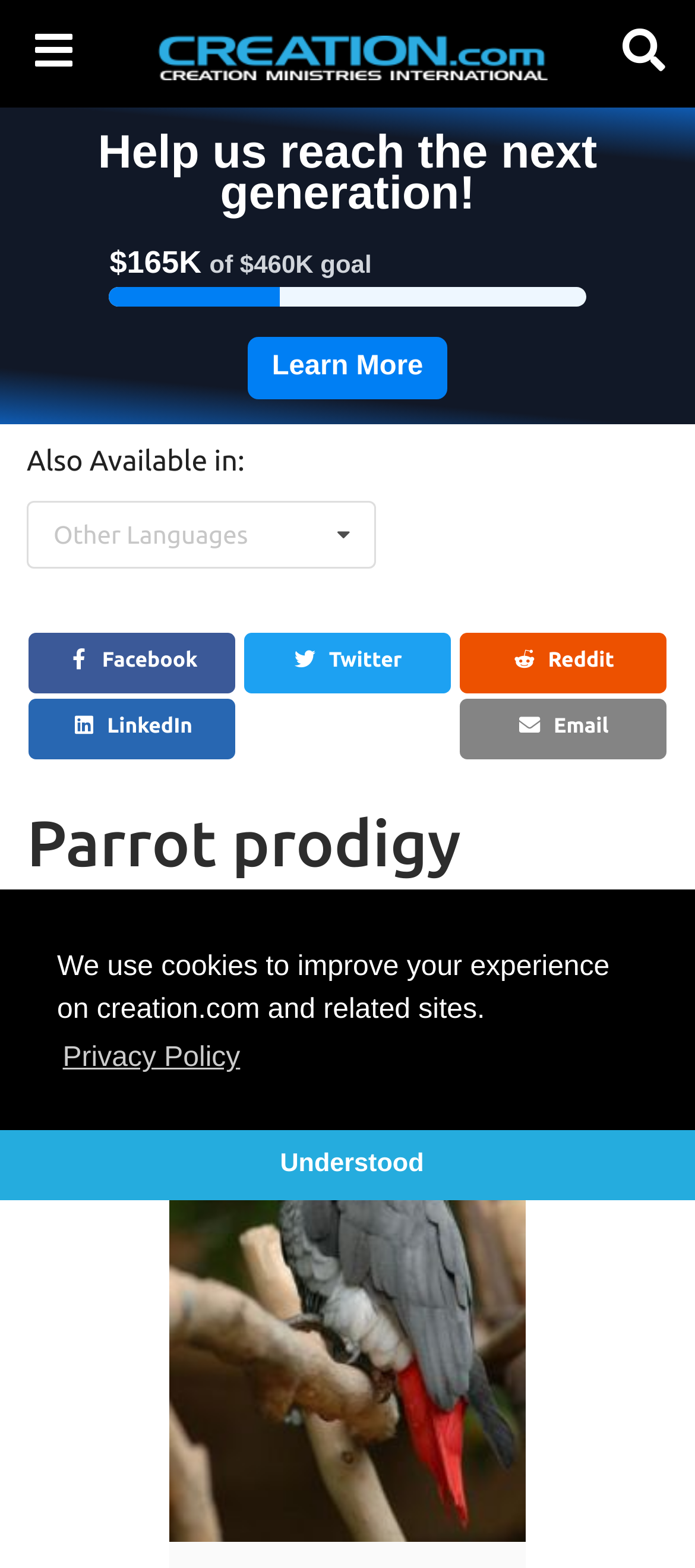Highlight the bounding box coordinates of the element that should be clicked to carry out the following instruction: "View the photo by Jason L. Buberal". The coordinates must be given as four float numbers ranging from 0 to 1, i.e., [left, top, right, bottom].

[0.426, 0.621, 0.756, 0.634]